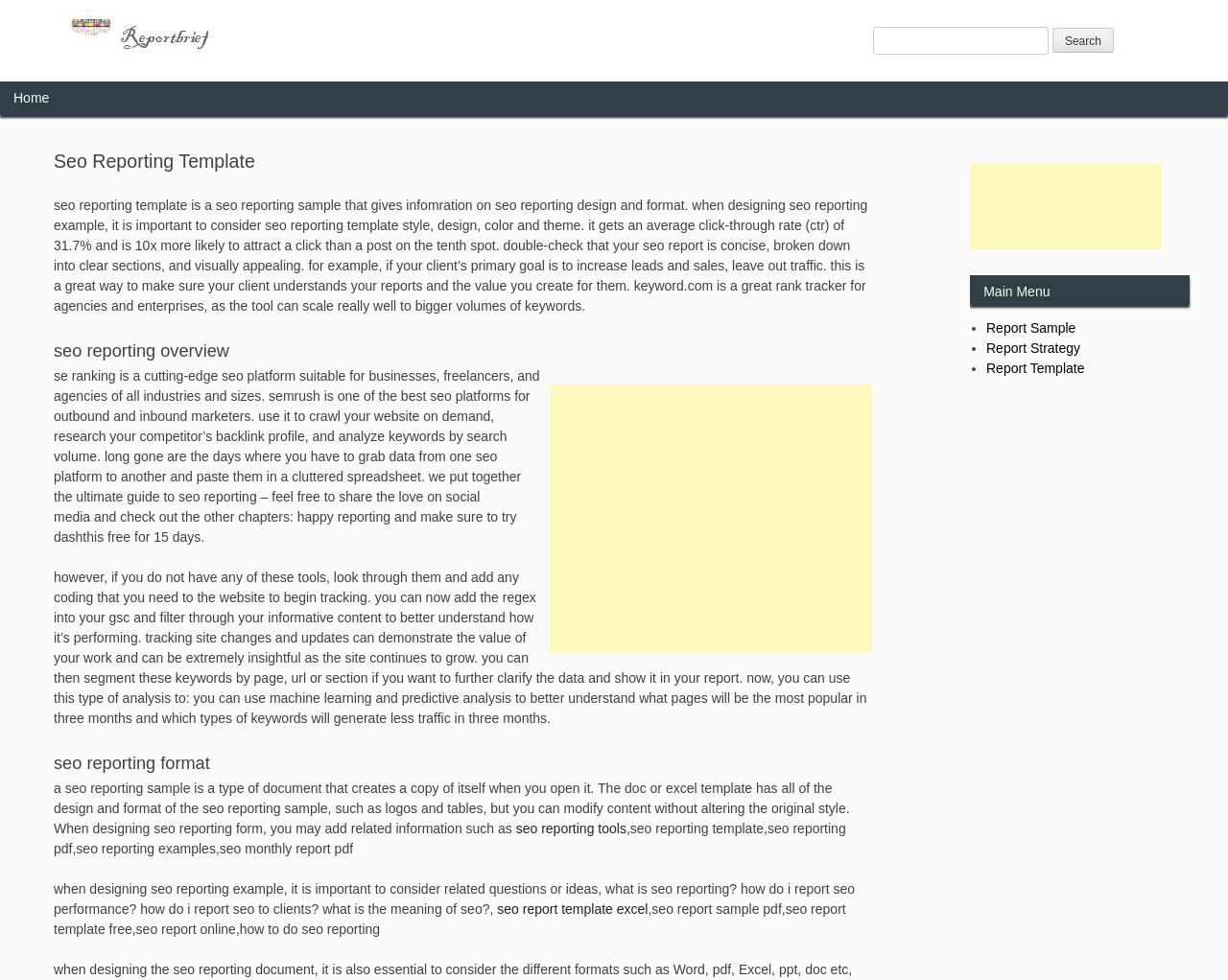Specify the bounding box coordinates of the region I need to click to perform the following instruction: "Search for SEO reporting templates". The coordinates must be four float numbers in the range of 0 to 1, i.e., [left, top, right, bottom].

[0.711, 0.027, 0.989, 0.056]